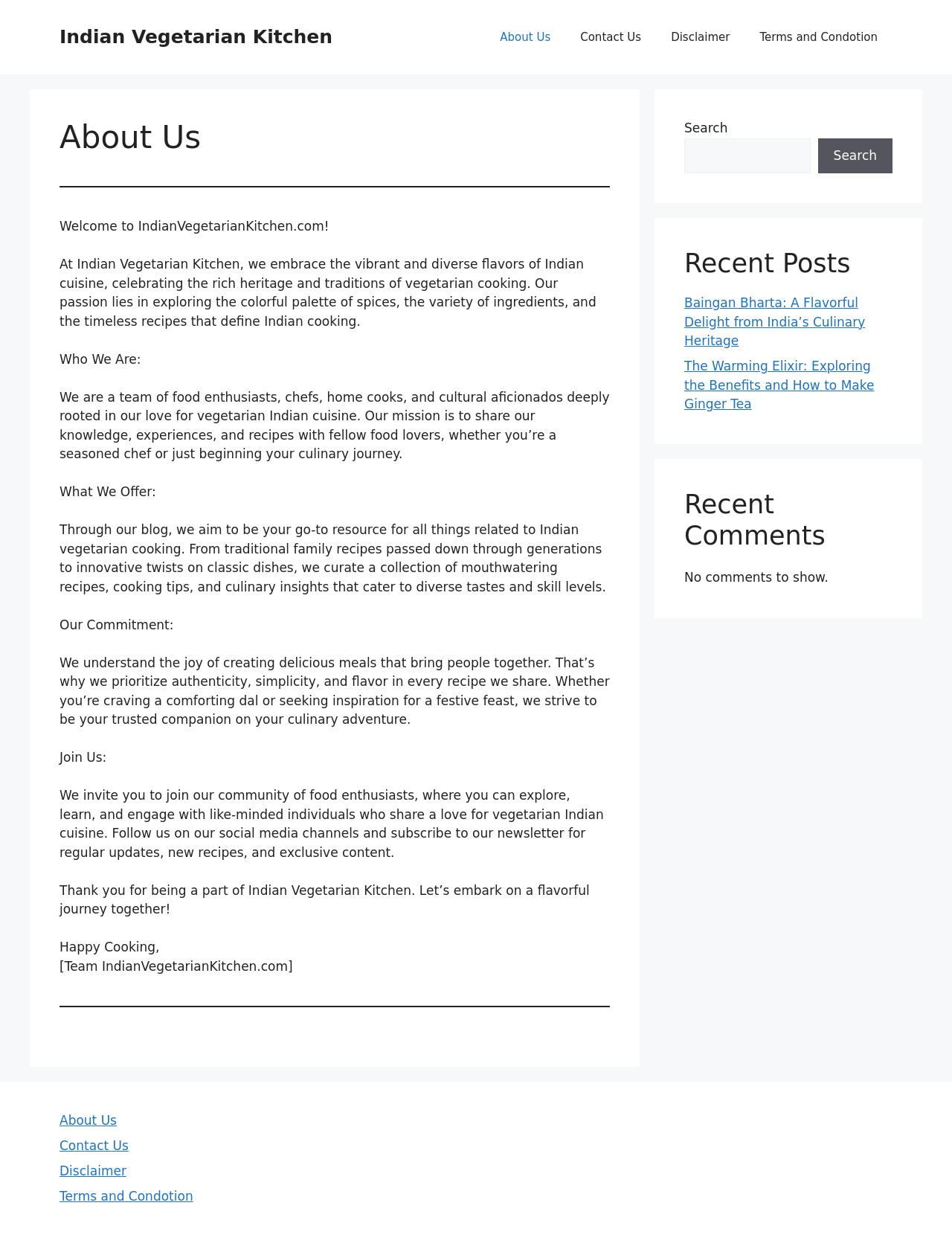What is the purpose of the website?
Look at the image and provide a short answer using one word or a phrase.

Sharing Indian vegetarian recipes